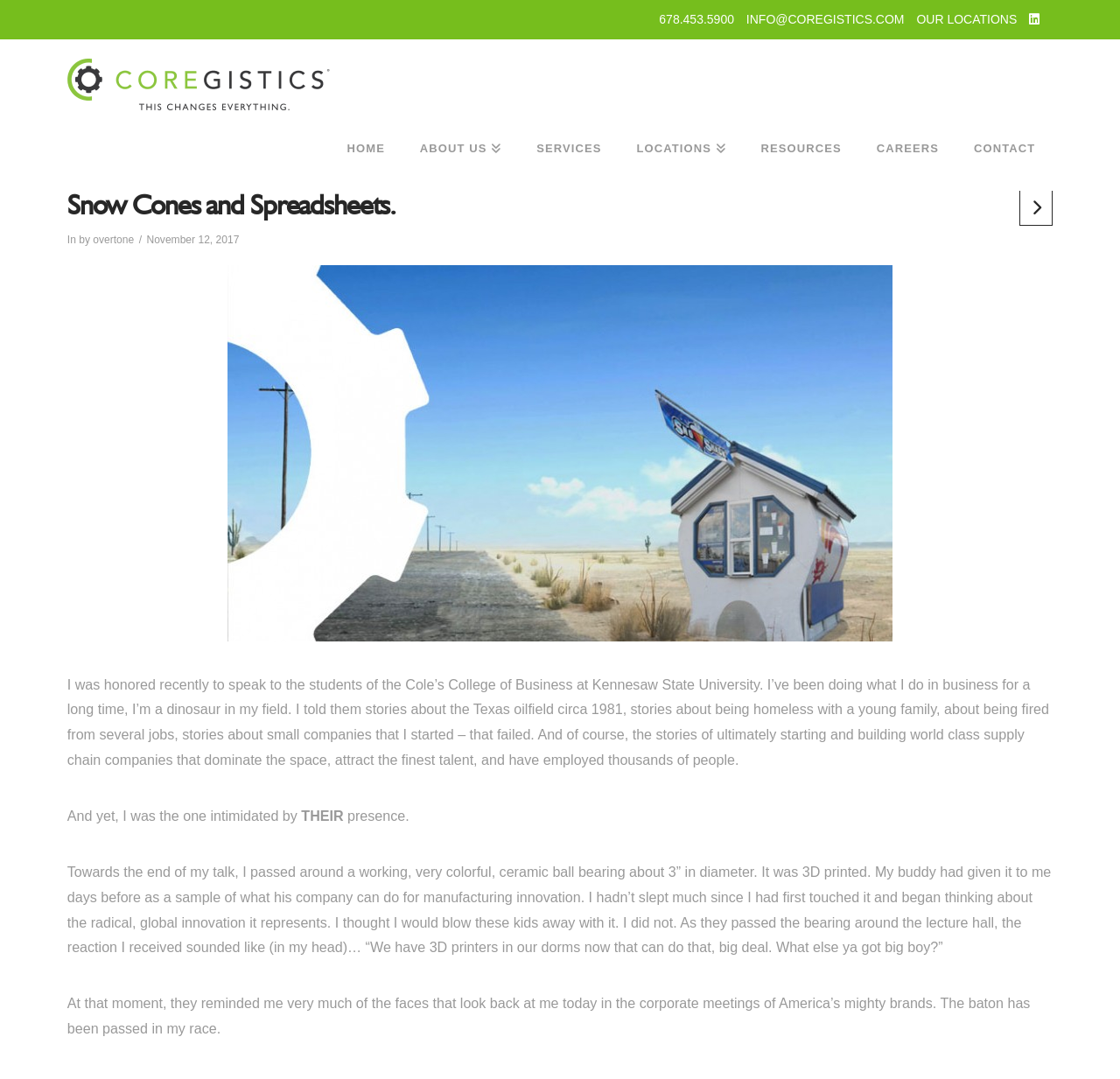From the element description: "Careers", extract the bounding box coordinates of the UI element. The coordinates should be expressed as four float numbers between 0 and 1, in the order [left, top, right, bottom].

[0.767, 0.102, 0.854, 0.175]